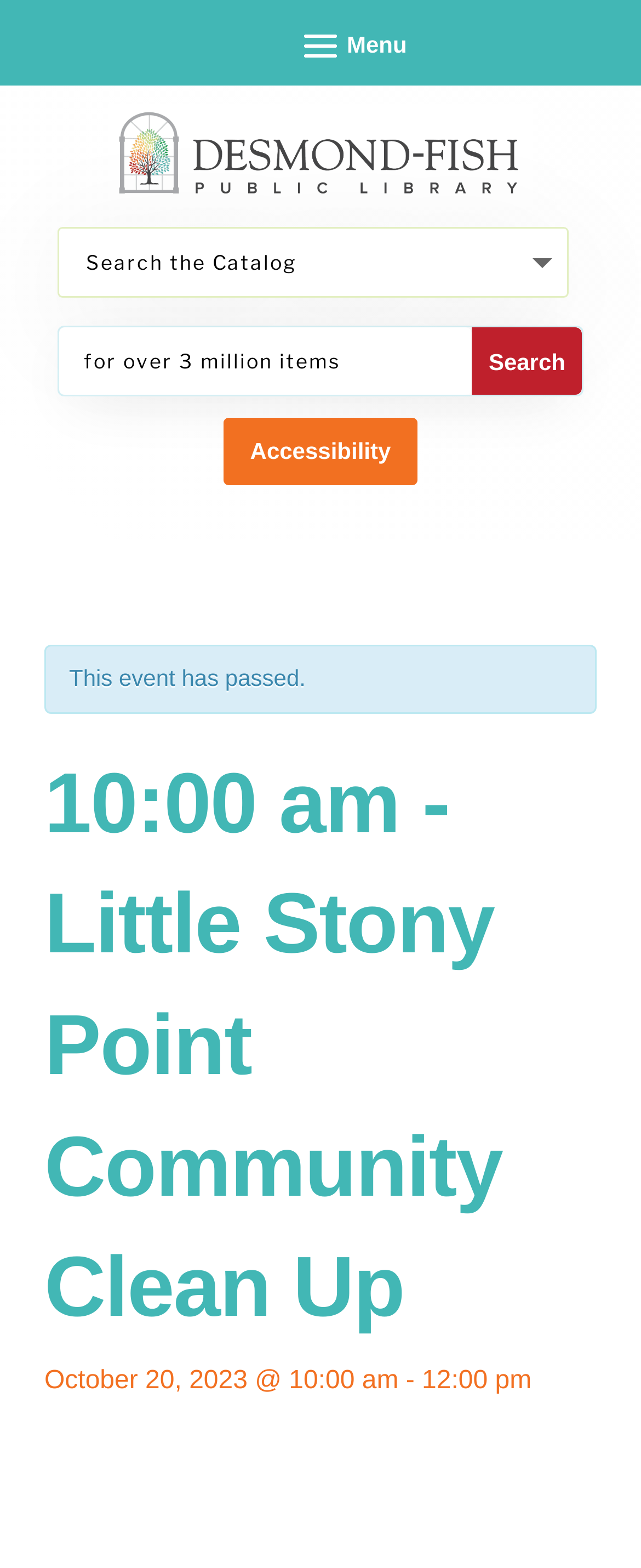Determine the bounding box coordinates of the UI element that matches the following description: "Accessibility". The coordinates should be four float numbers between 0 and 1 in the format [left, top, right, bottom].

[0.349, 0.267, 0.651, 0.31]